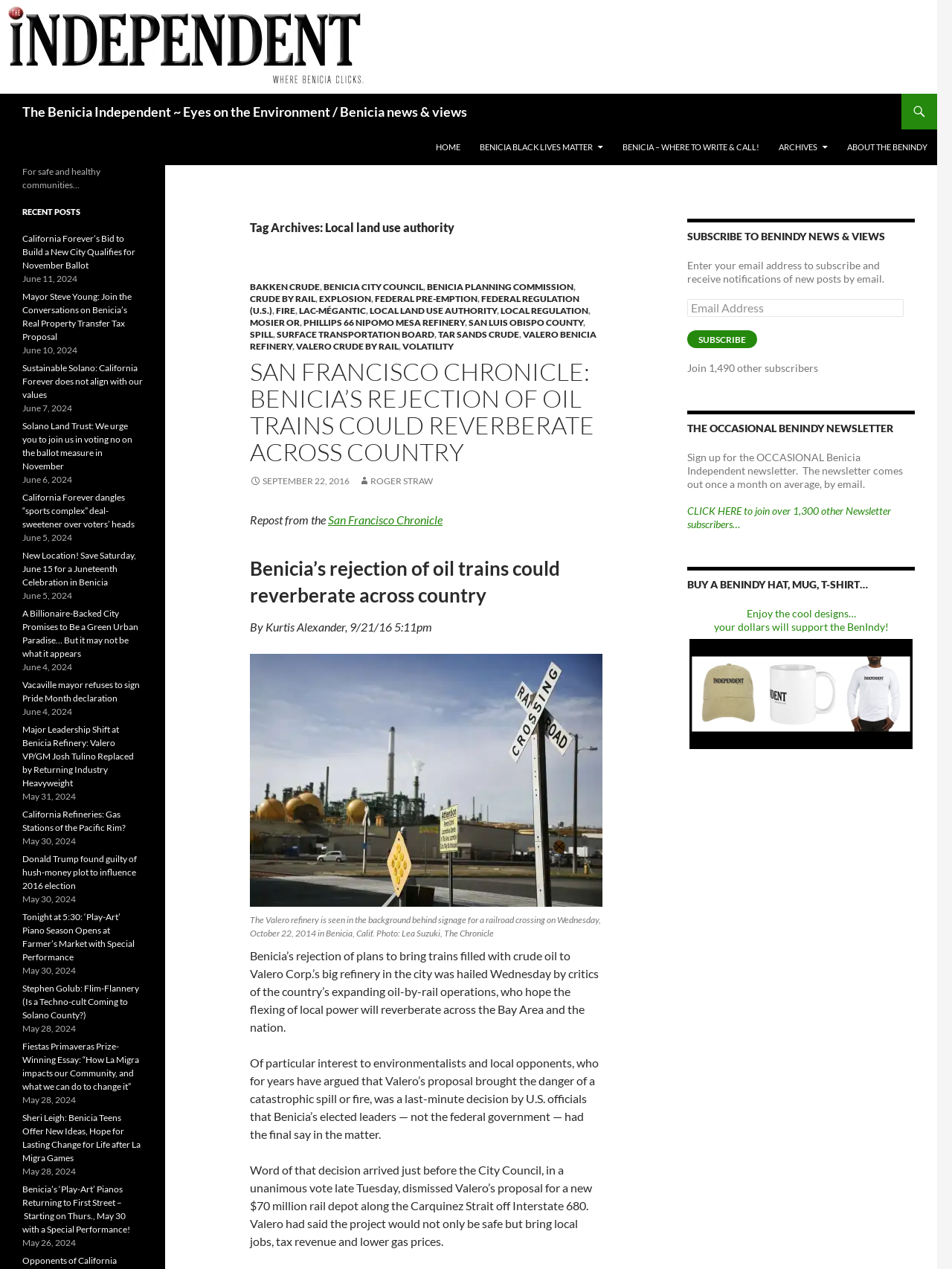How many subscribers are there to the BenIndy newsletter?
Examine the image closely and answer the question with as much detail as possible.

I found the text 'Join over 1,300 other Newsletter subscribers…' in the webpage, which indicates that there are at least 1,300 subscribers to the BenIndy newsletter.